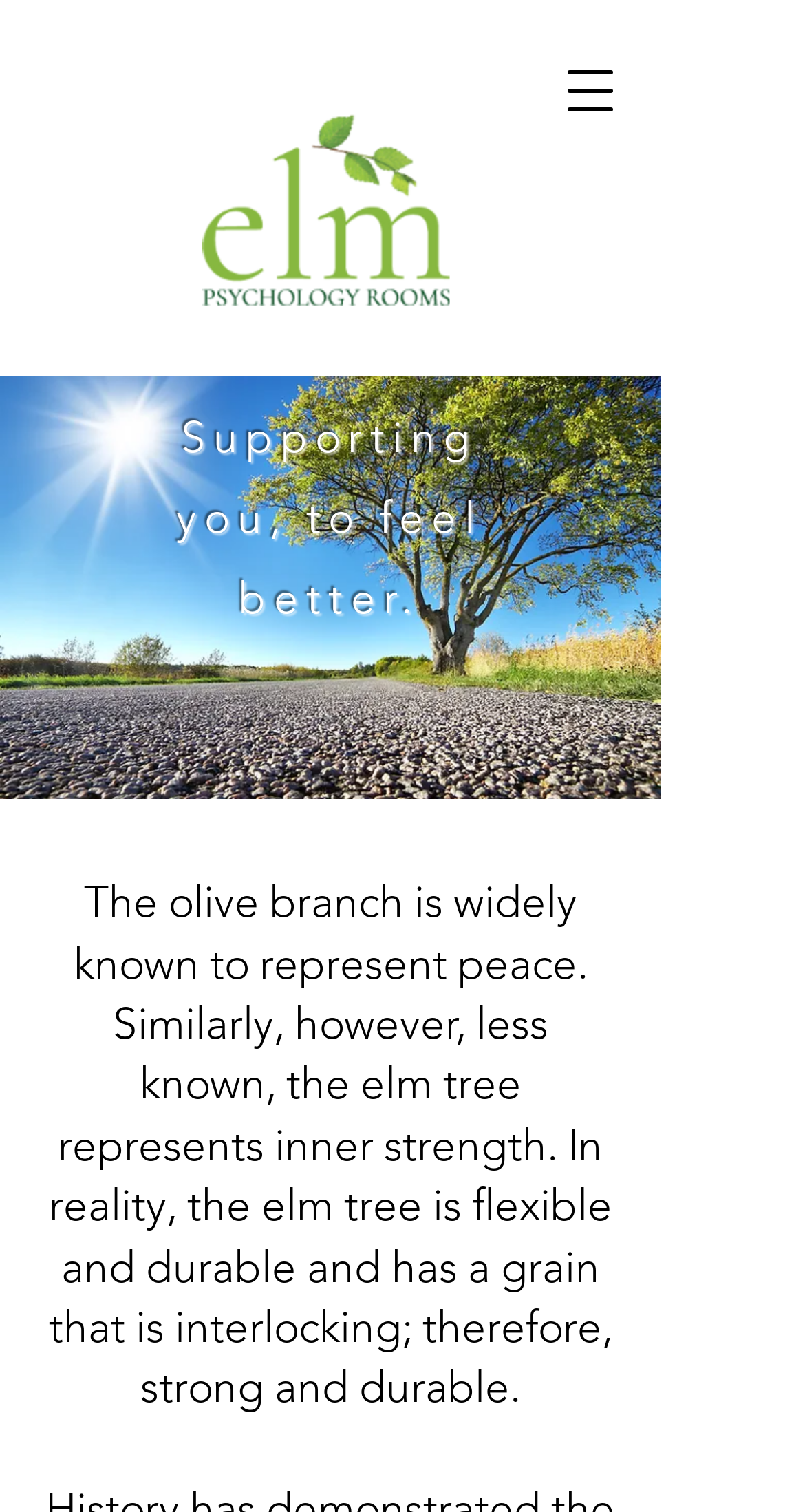Determine the bounding box coordinates for the HTML element described here: "aria-label="Open navigation menu"".

[0.669, 0.026, 0.797, 0.094]